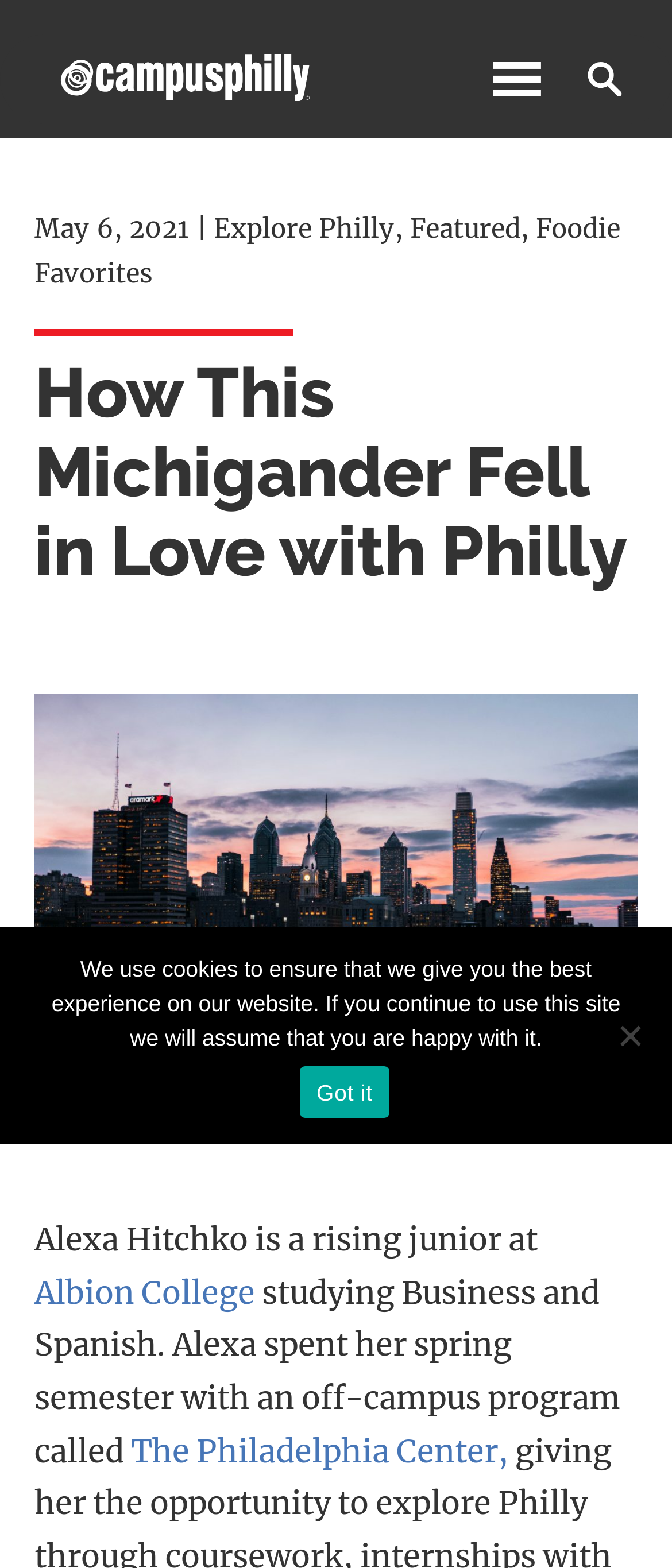Find and generate the main title of the webpage.

How This Michigander Fell in Love with Philly